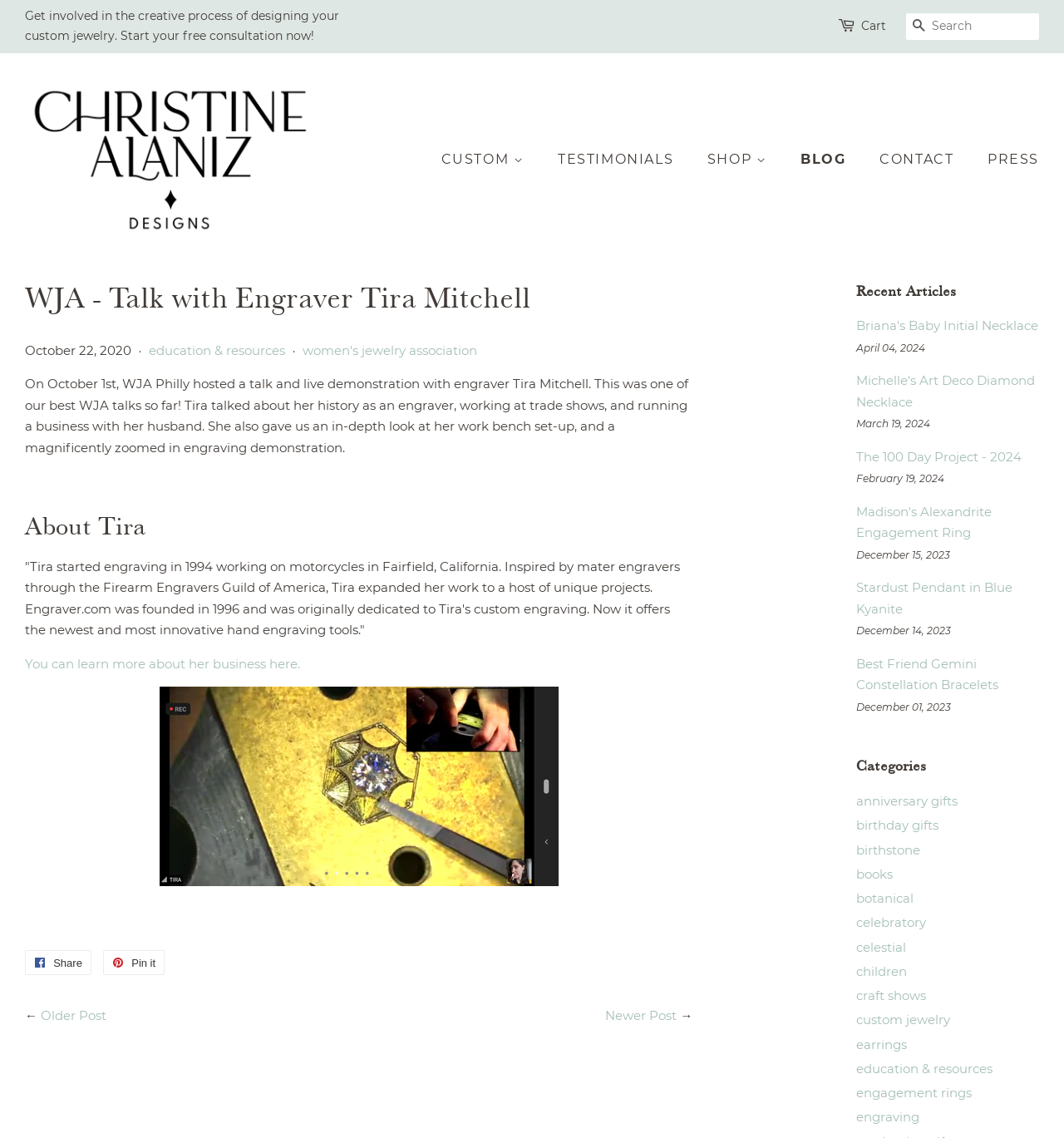Please determine the bounding box coordinates of the element to click in order to execute the following instruction: "Share on Facebook". The coordinates should be four float numbers between 0 and 1, specified as [left, top, right, bottom].

[0.023, 0.835, 0.086, 0.856]